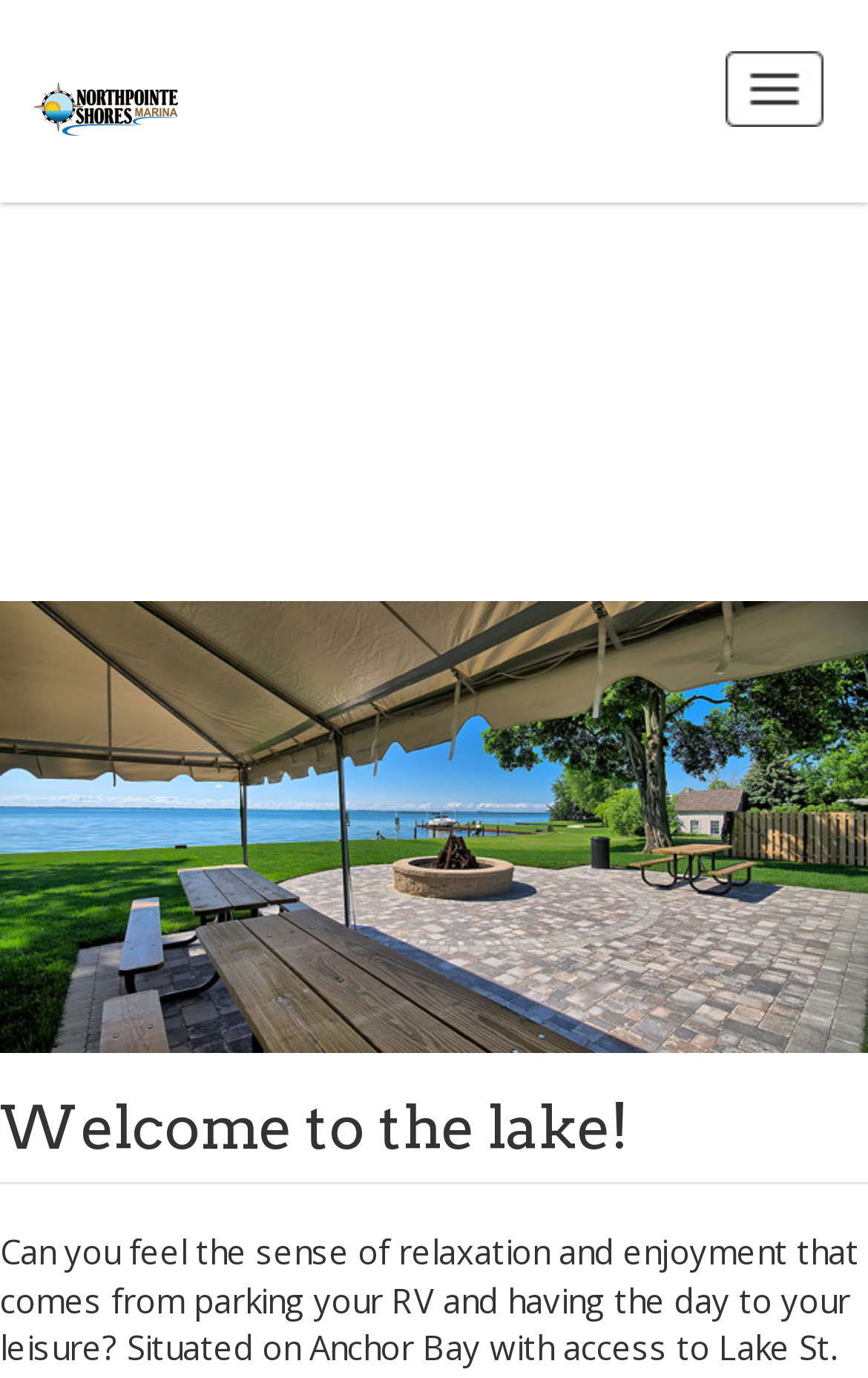What is the location of the RV resort?
Refer to the image and give a detailed answer to the query.

I found the location of the RV resort by looking at the root element which mentions 'Northpointe Shores RV Resort near Anchor Bay in Saint Clair County, Michigan'. This suggests that the RV resort is located in Saint Clair County, Michigan.